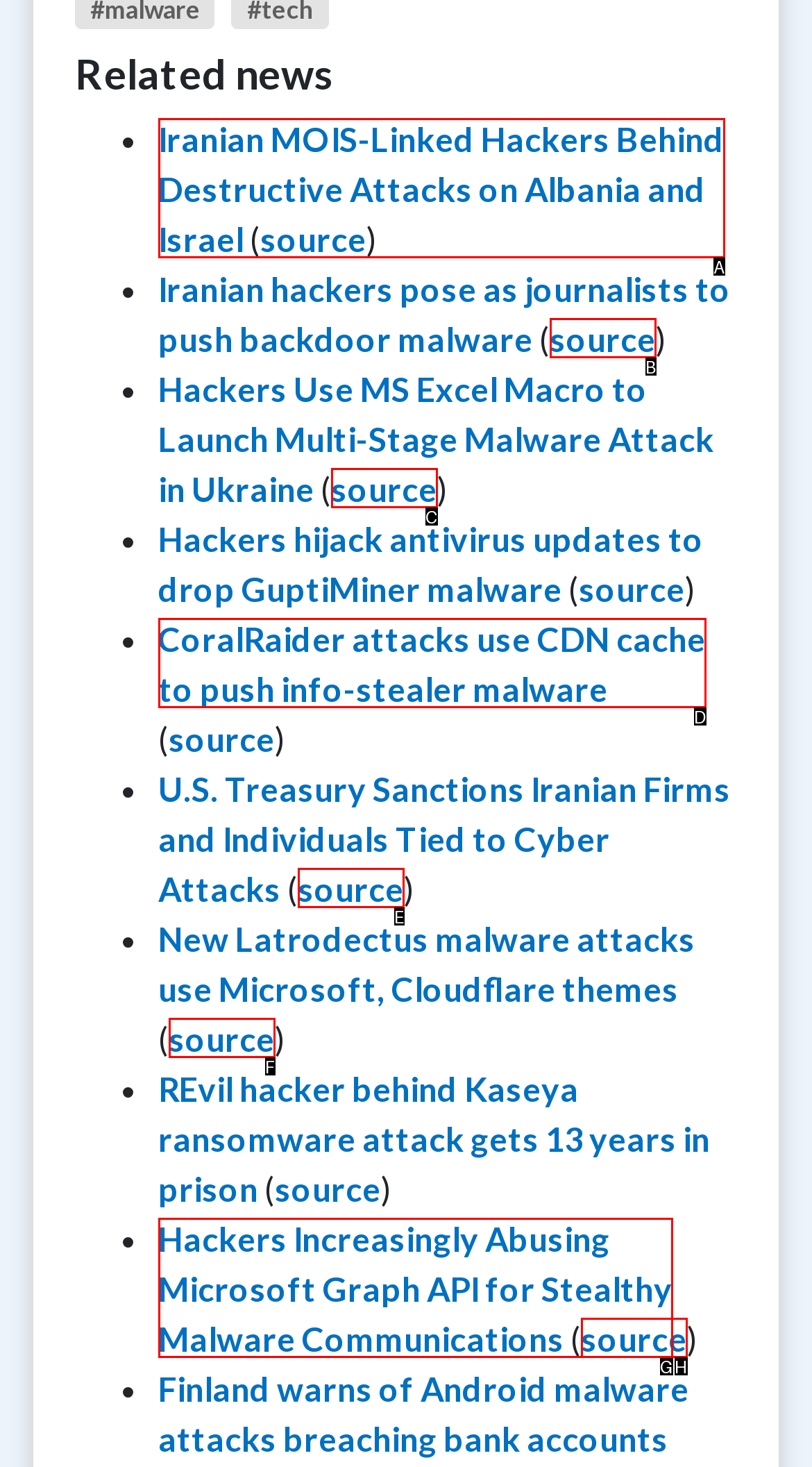Determine which option should be clicked to carry out this task: Click on 'source'
State the letter of the correct choice from the provided options.

B